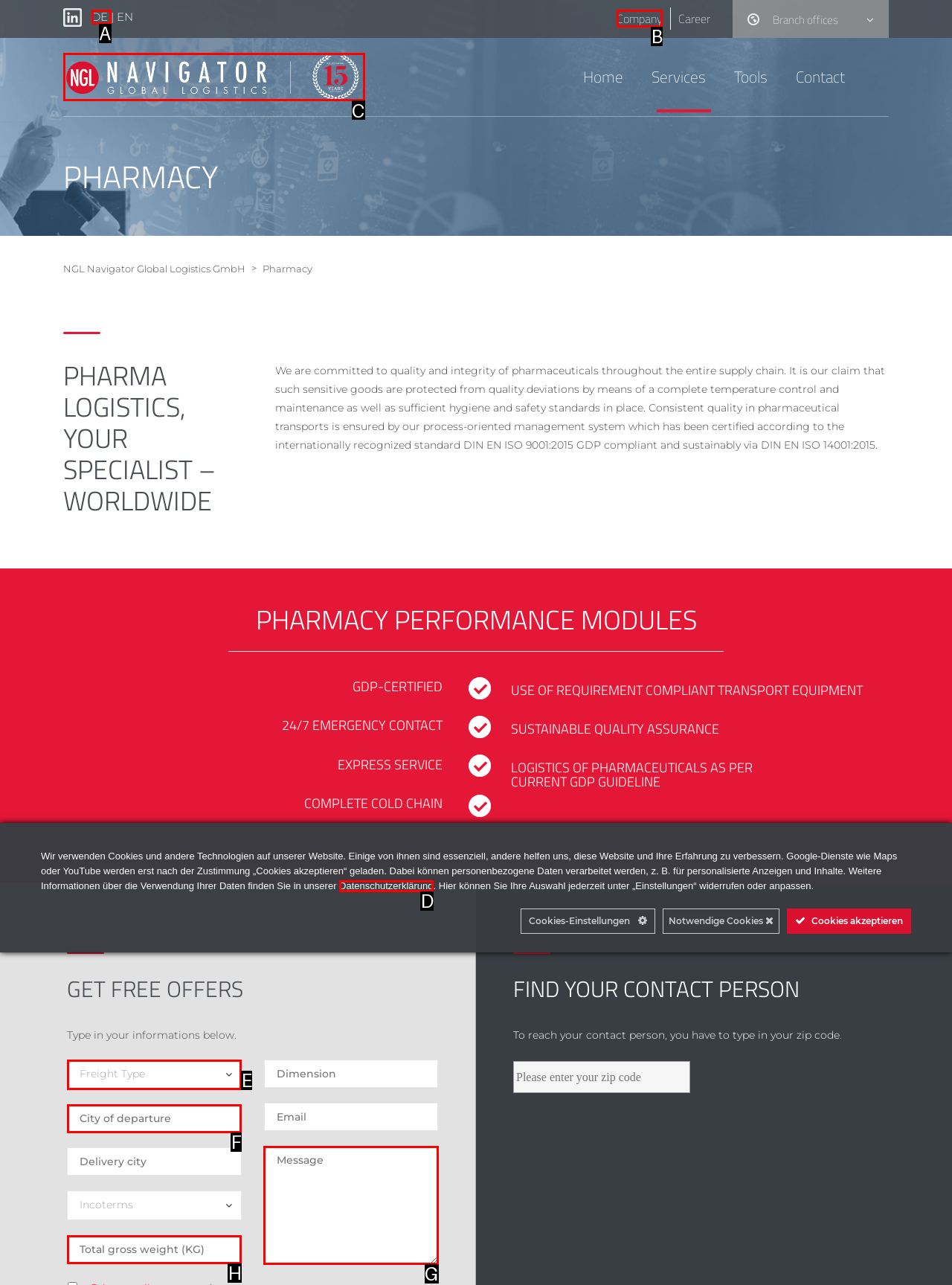Given the instruction: Click the 'Company' link, which HTML element should you click on?
Answer with the letter that corresponds to the correct option from the choices available.

B